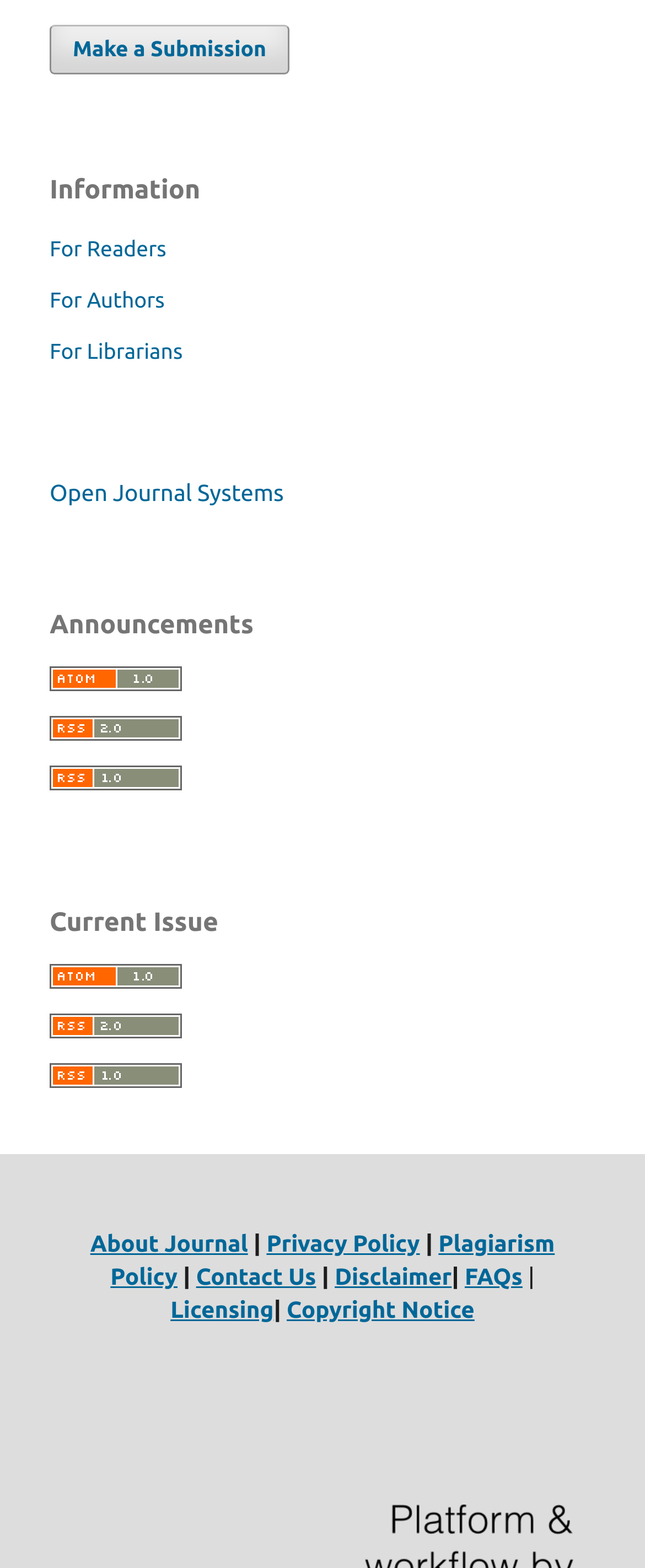Based on the image, please elaborate on the answer to the following question:
What is the second link under the 'Information' heading?

The second link under the 'Information' heading is 'For Authors' which is located vertically below the 'Information' heading with a bounding box of [0.077, 0.184, 0.255, 0.199].